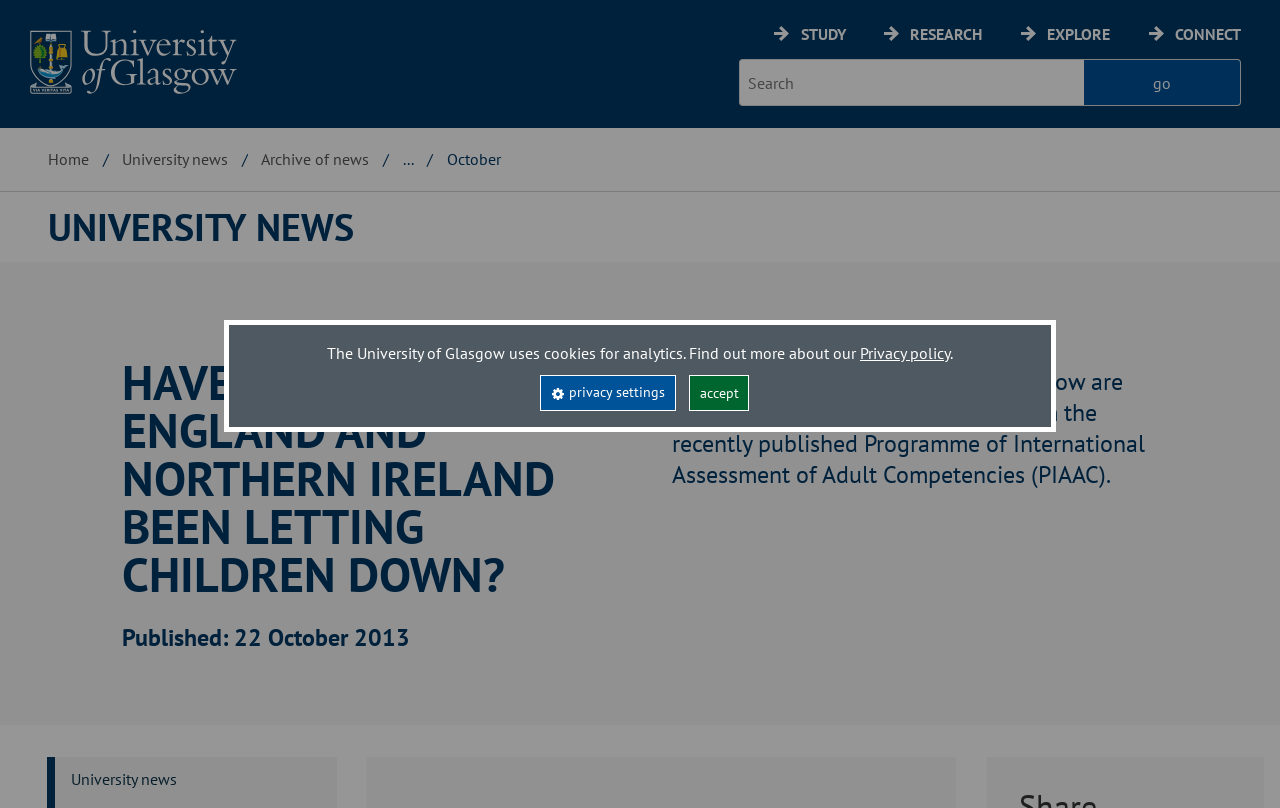Respond with a single word or phrase for the following question: 
What is the purpose of the search box?

To search the website